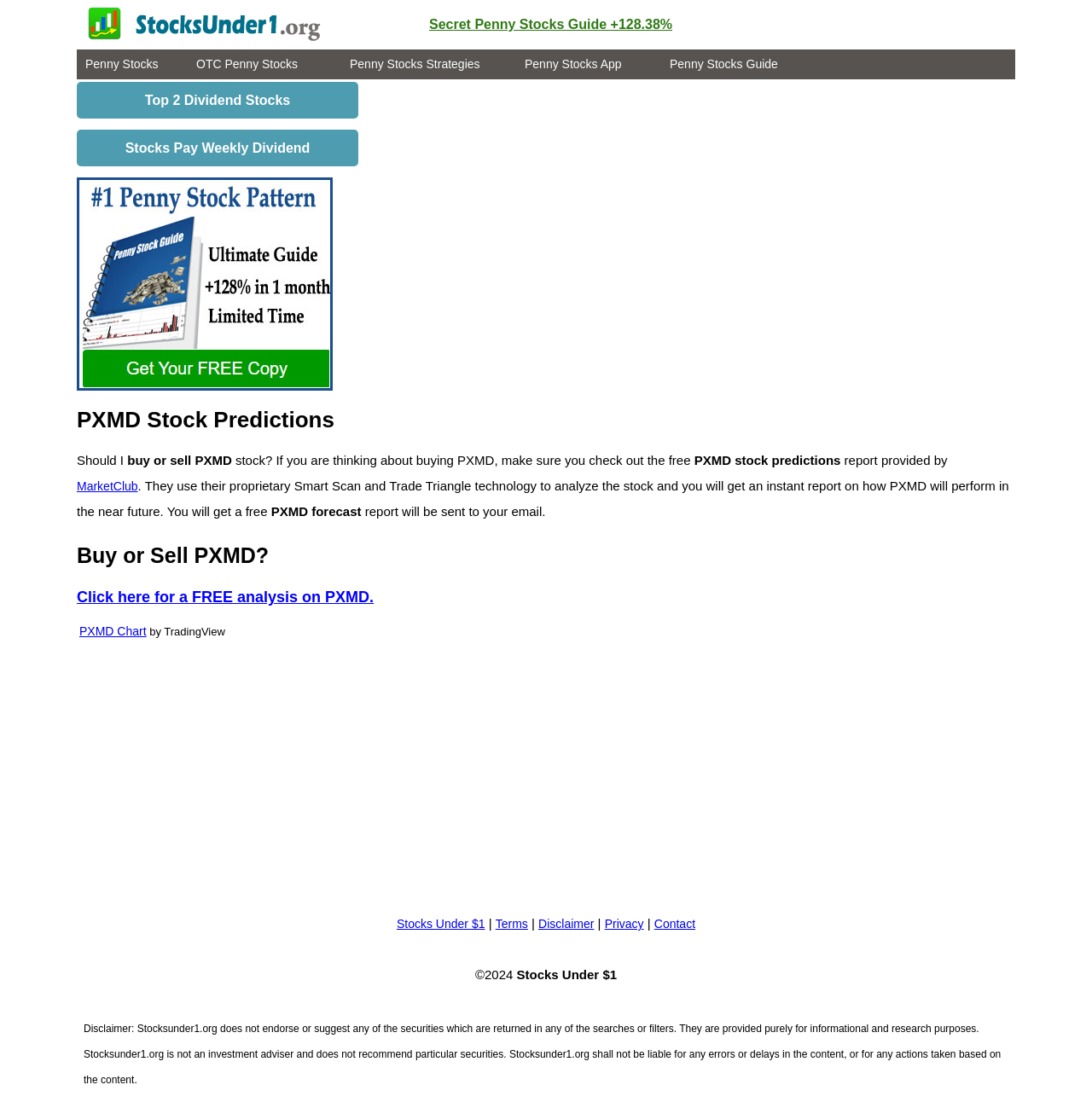Please determine the bounding box coordinates of the clickable area required to carry out the following instruction: "Click the 'Click here for a FREE analysis on PXMD.' link". The coordinates must be four float numbers between 0 and 1, represented as [left, top, right, bottom].

[0.07, 0.531, 0.342, 0.547]